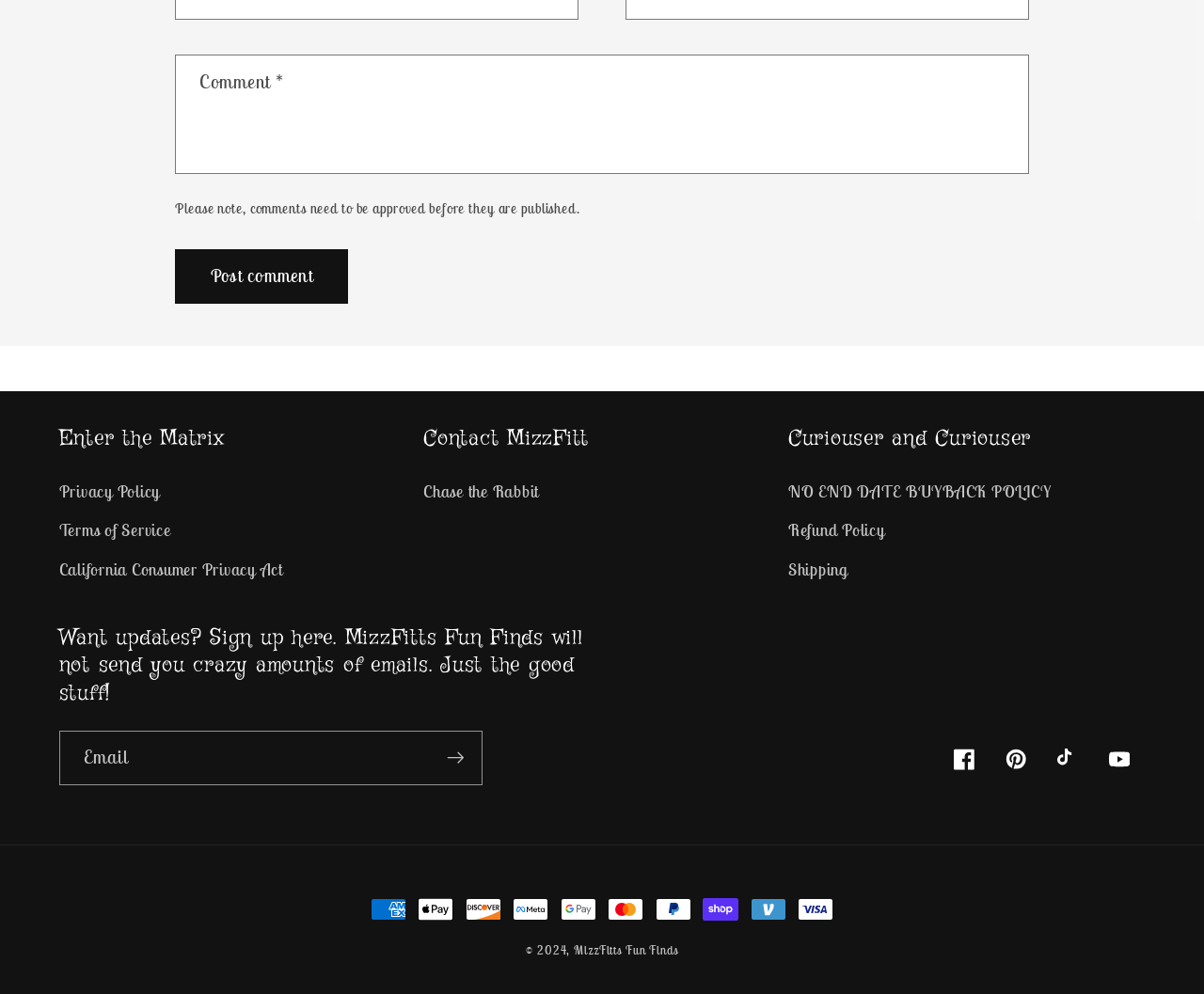Determine the bounding box coordinates of the clickable region to execute the instruction: "Sign up for updates". The coordinates should be four float numbers between 0 and 1, denoted as [left, top, right, bottom].

[0.05, 0.736, 0.4, 0.789]